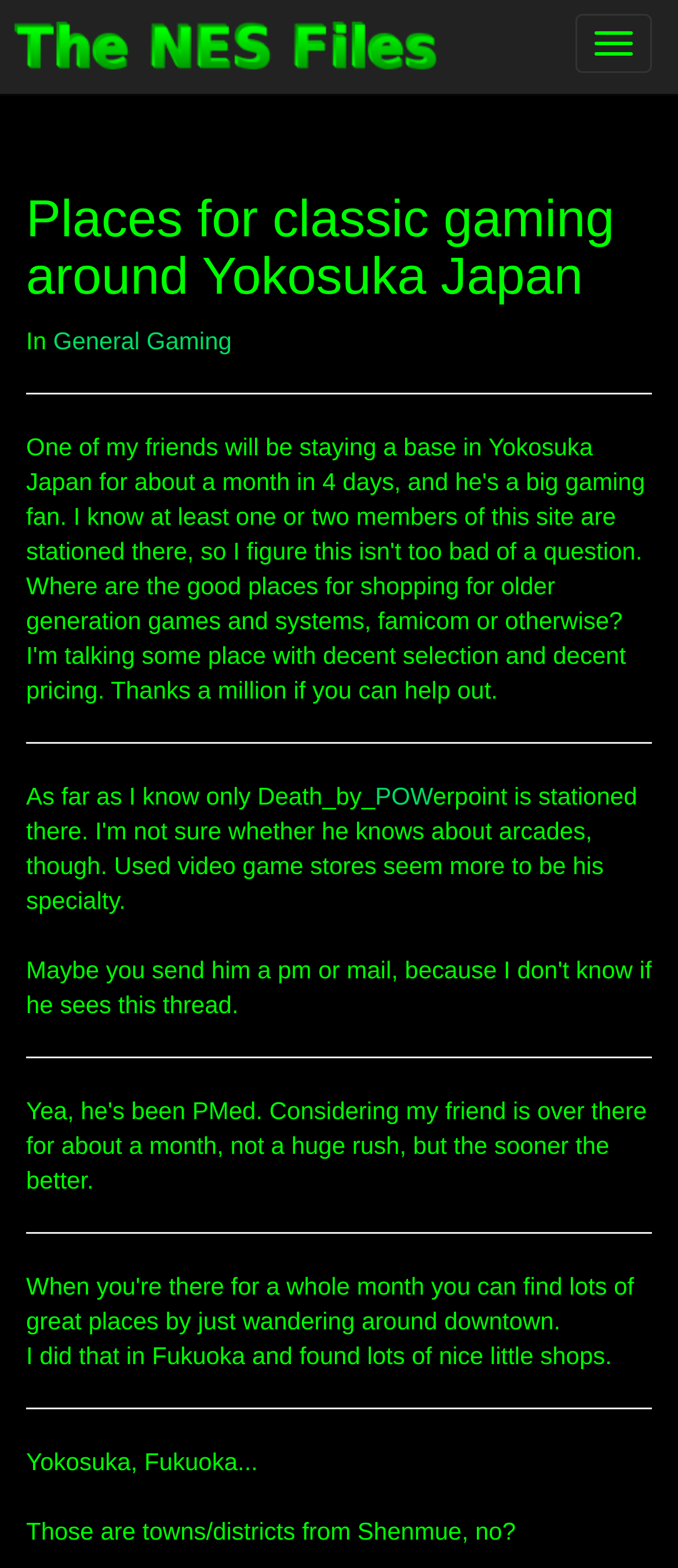Please reply with a single word or brief phrase to the question: 
What is the last sentence on the webpage?

Those are towns/districts from Shenmue, no?